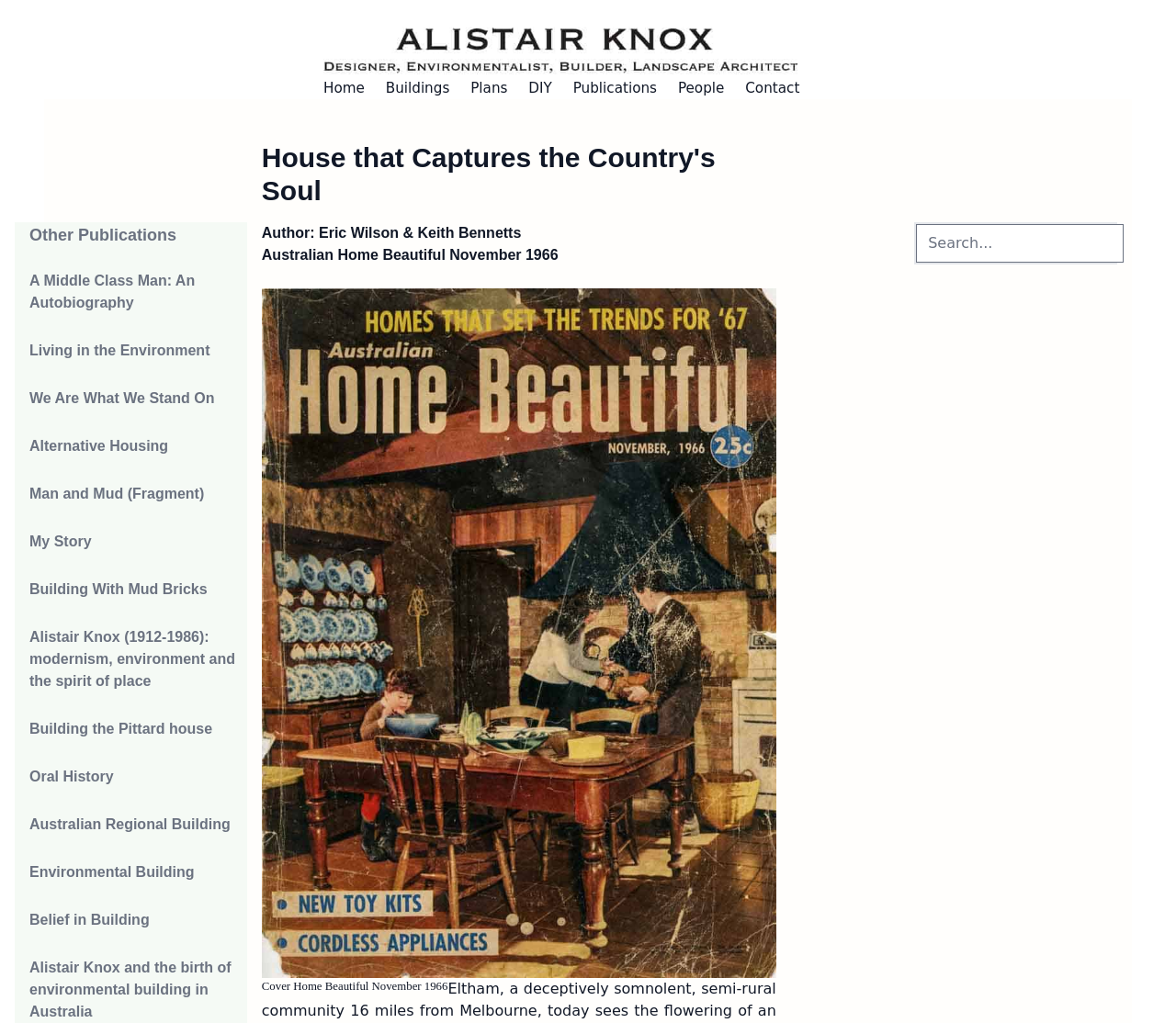Determine the bounding box coordinates of the region that needs to be clicked to achieve the task: "Click on the 'Home' link".

[0.275, 0.078, 0.31, 0.095]